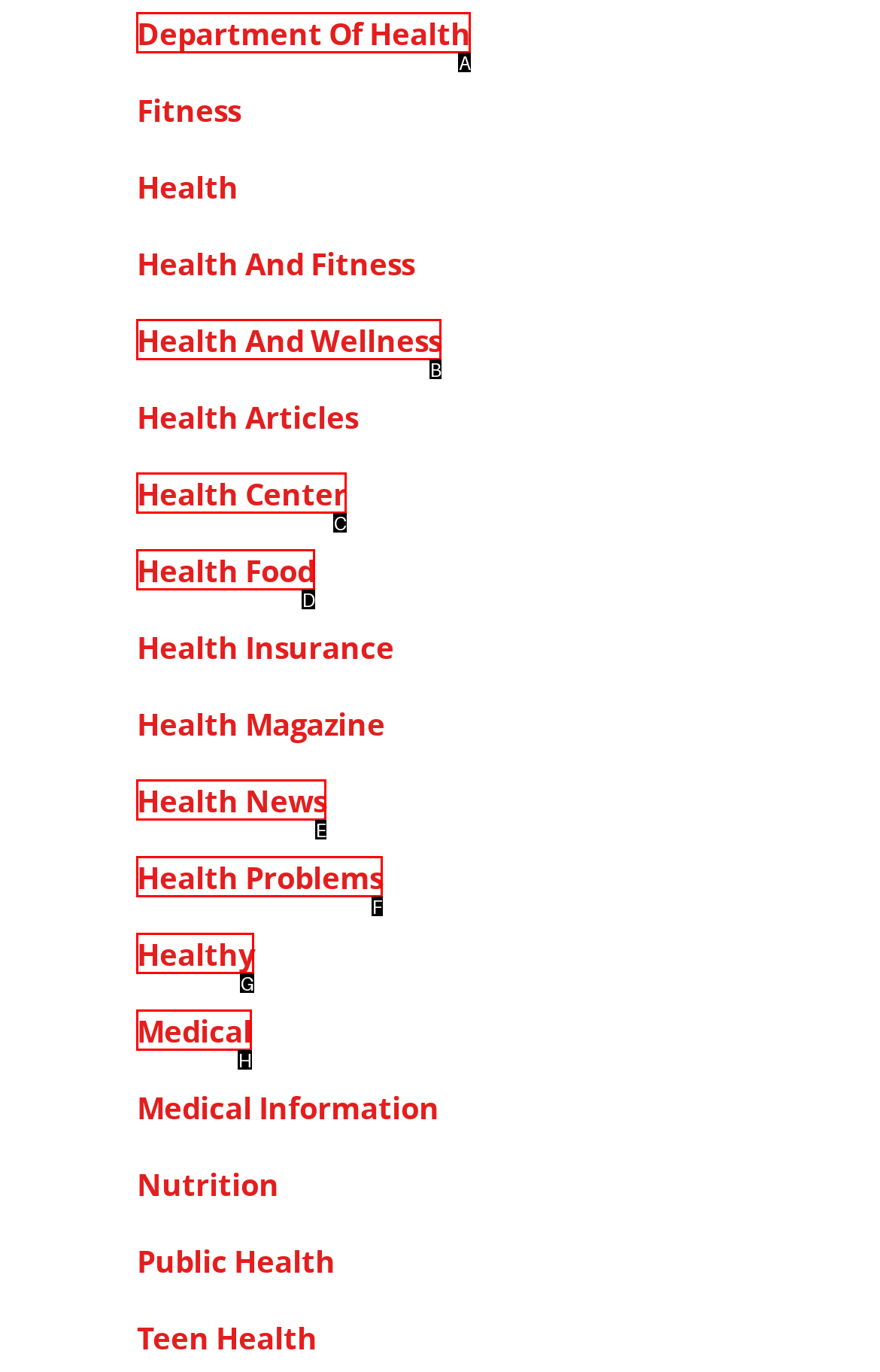Determine the option that aligns with this description: Medical
Reply with the option's letter directly.

H